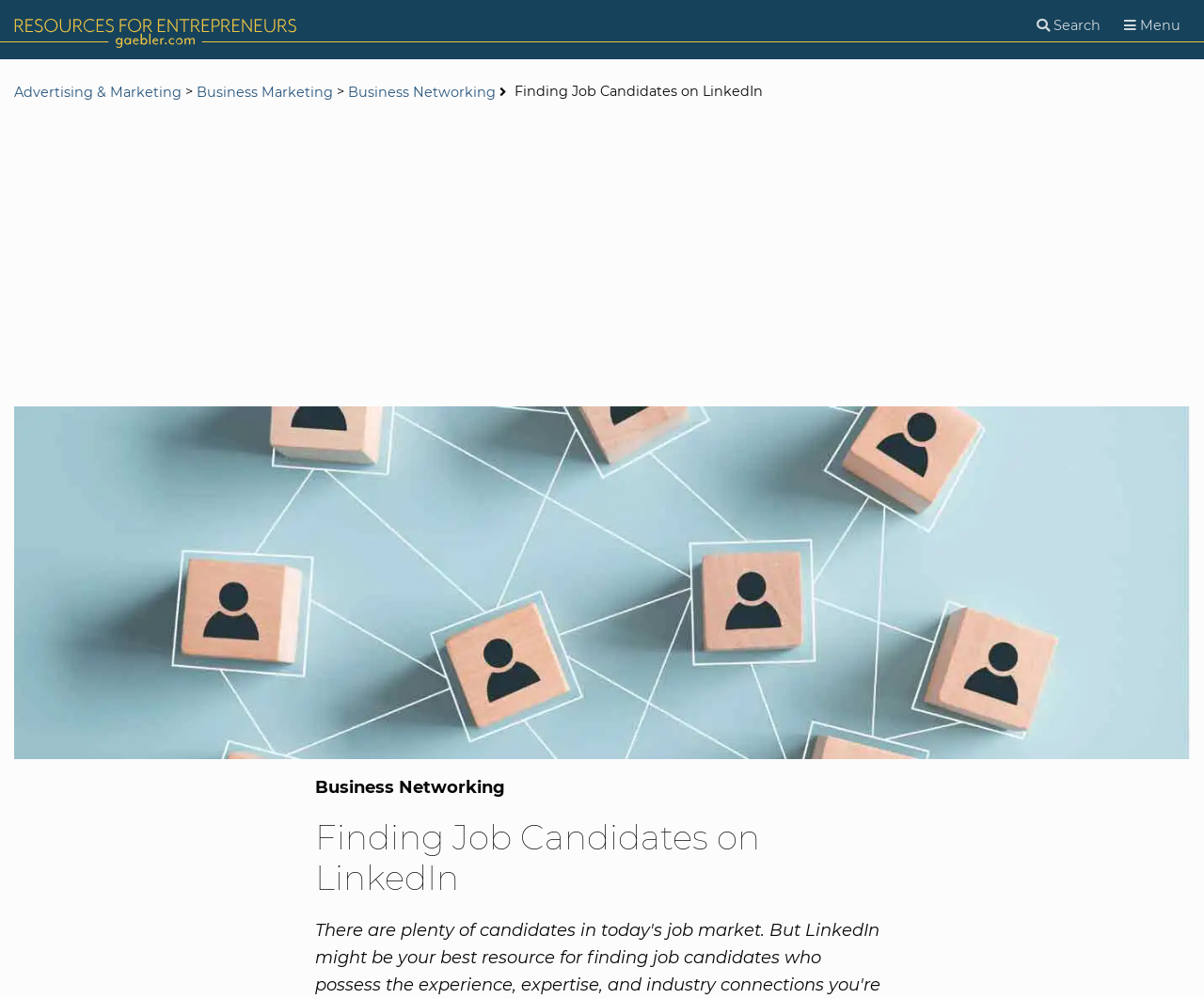How many links are present in the top section?
From the screenshot, supply a one-word or short-phrase answer.

3